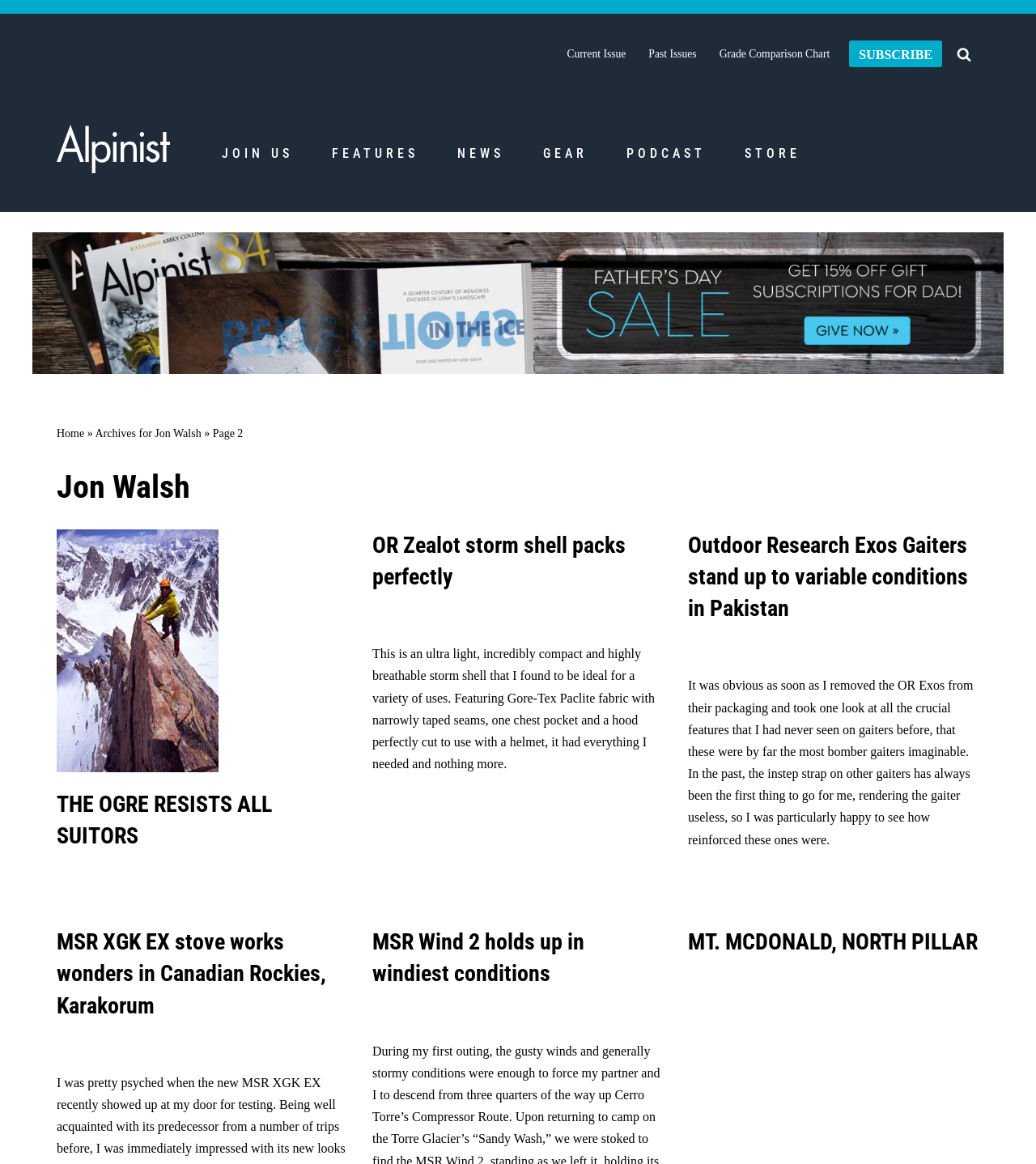Reply to the question with a single word or phrase:
What is the purpose of the 'Subscribe' link?

To subscribe to the publication